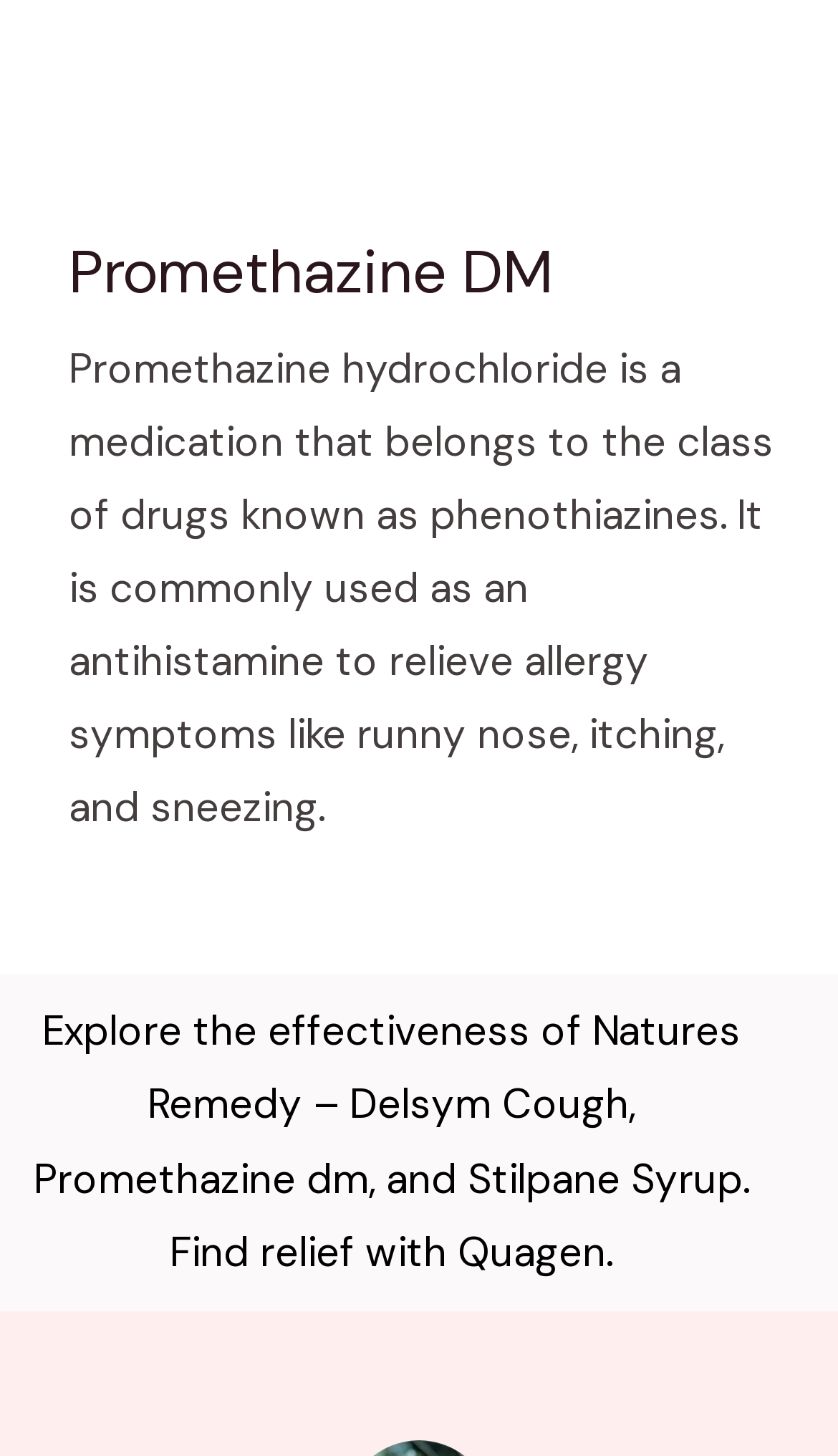Using the description "and", locate and provide the bounding box of the UI element.

[0.46, 0.791, 0.545, 0.828]